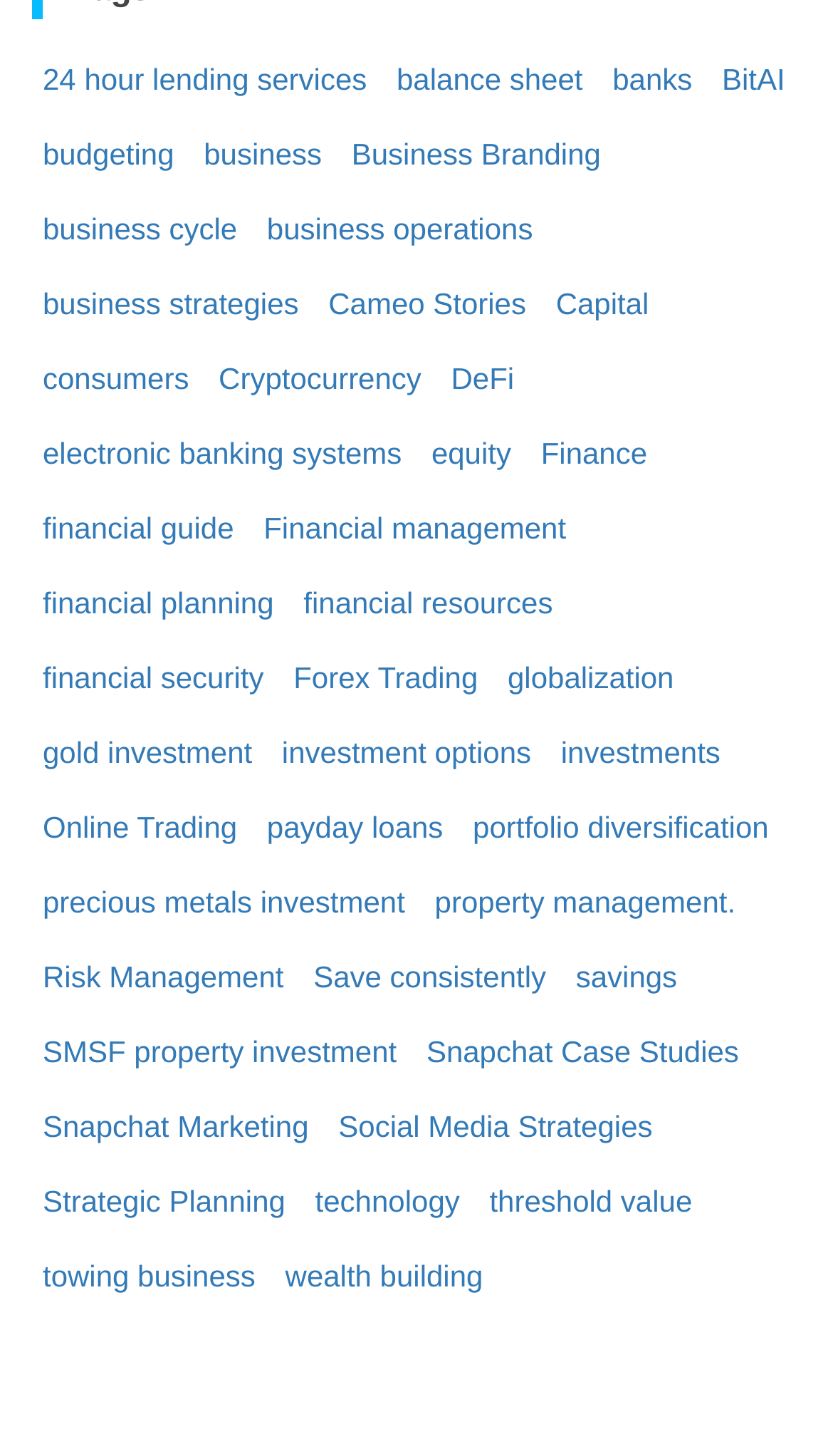Kindly provide the bounding box coordinates of the section you need to click on to fulfill the given instruction: "Investigate online trading".

[0.038, 0.546, 0.298, 0.59]